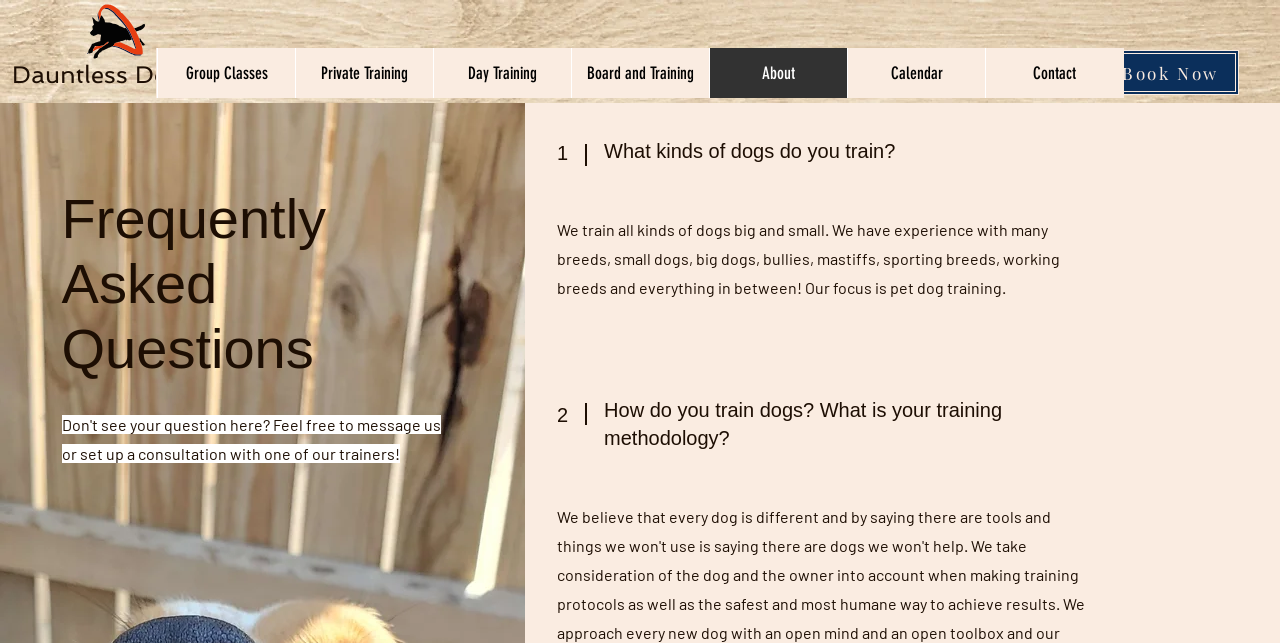Please locate the bounding box coordinates of the element's region that needs to be clicked to follow the instruction: "Go to Group Classes". The bounding box coordinates should be provided as four float numbers between 0 and 1, i.e., [left, top, right, bottom].

[0.123, 0.075, 0.23, 0.152]